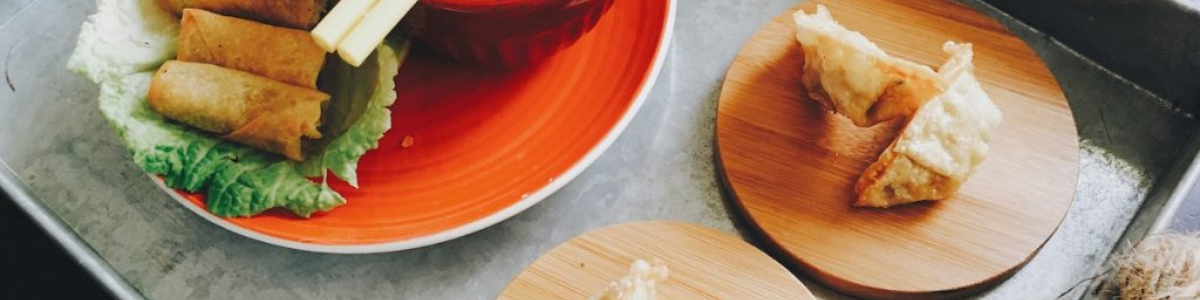What type of food is presented on the round wooden serving boards?
Look at the image and answer the question using a single word or phrase.

dumplings